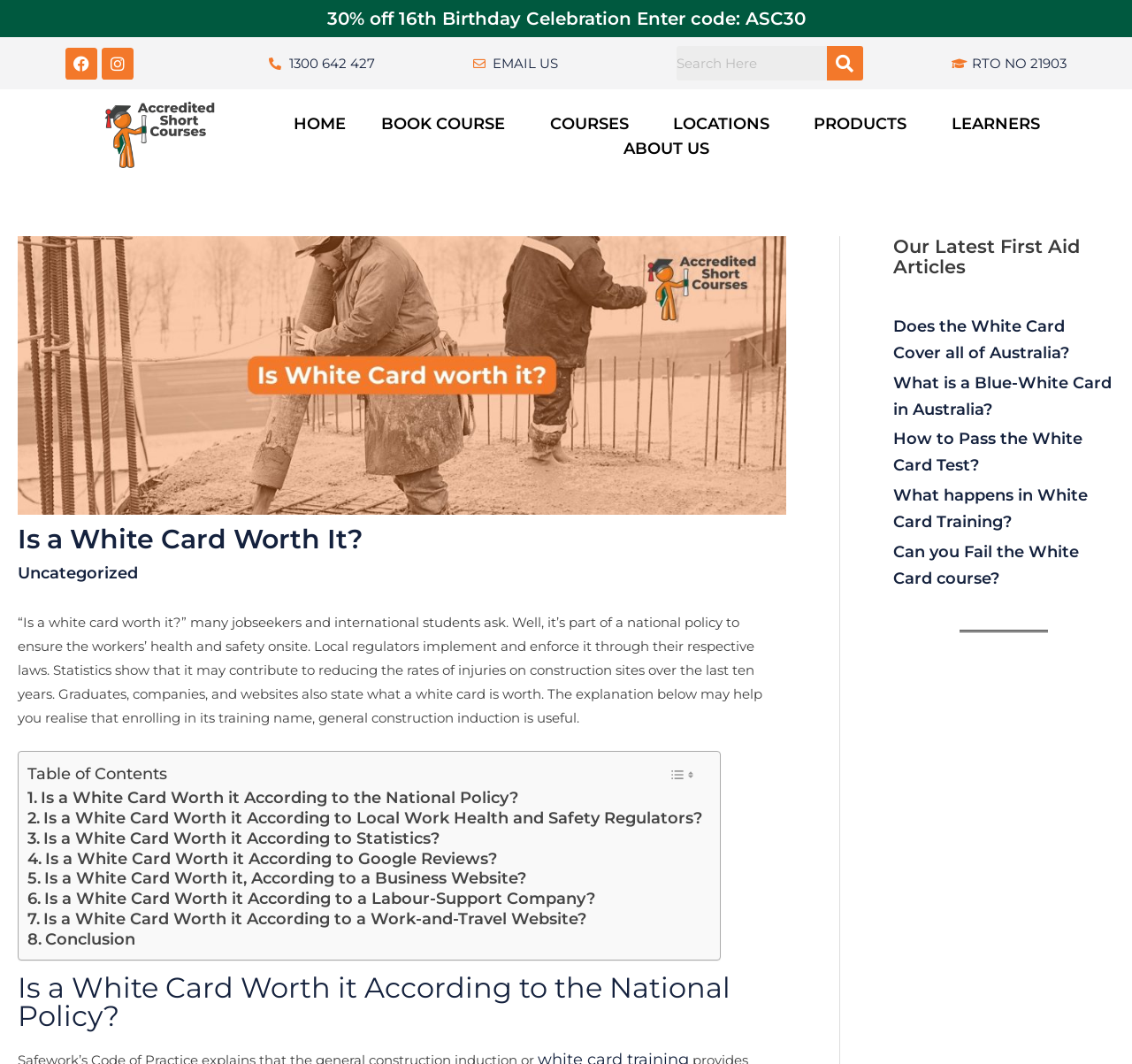Provide the bounding box coordinates of the HTML element described as: "name="s" placeholder="Search Here" title="Search"". The bounding box coordinates should be four float numbers between 0 and 1, i.e., [left, top, right, bottom].

[0.598, 0.043, 0.731, 0.076]